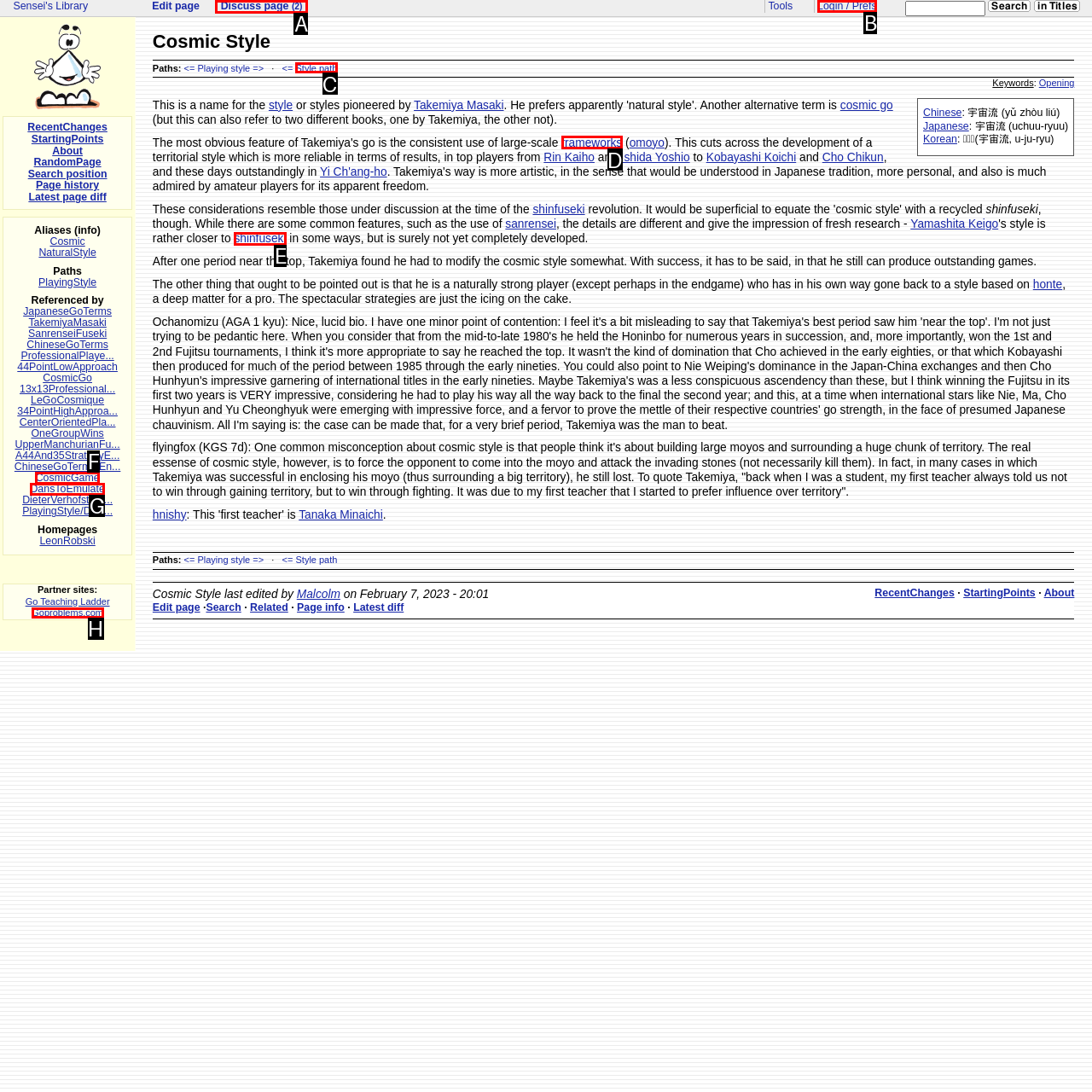Please select the letter of the HTML element that fits the description: Goproblems.com. Answer with the option's letter directly.

H